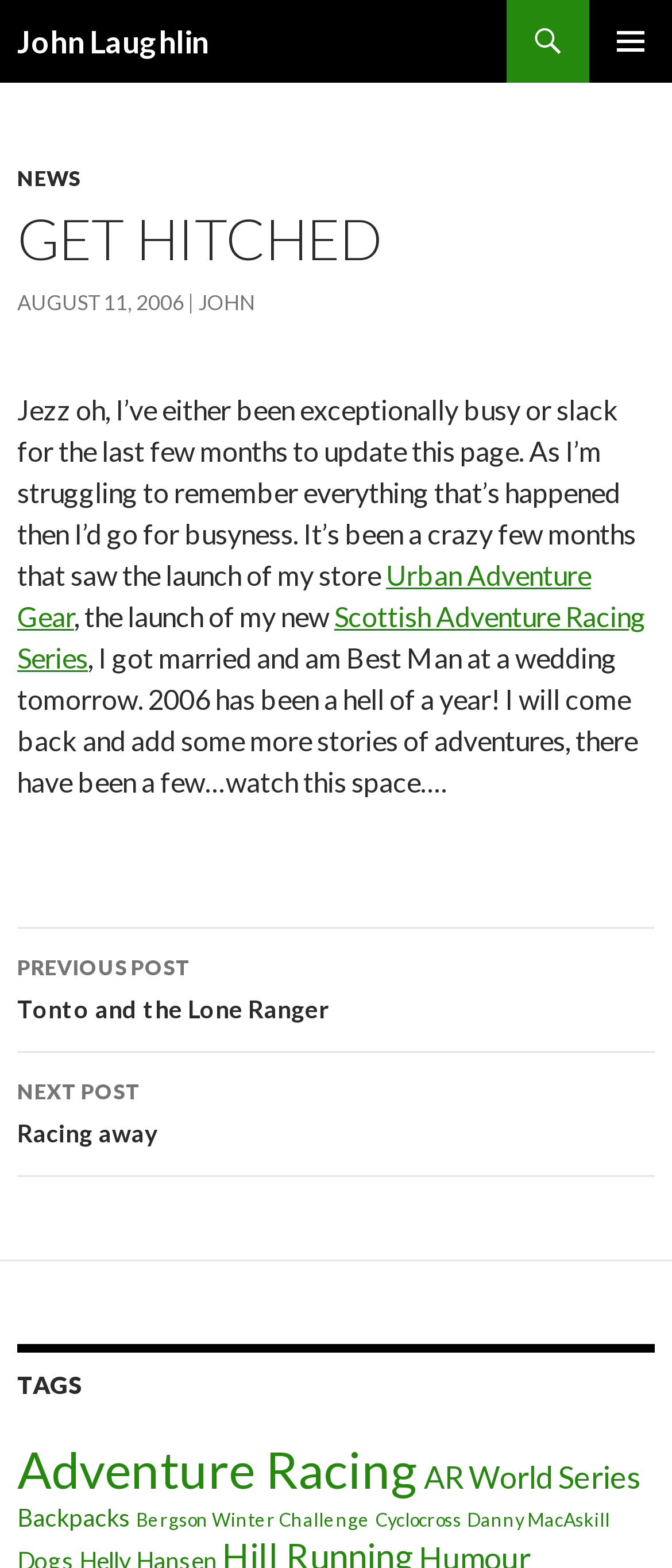Please identify the bounding box coordinates of the region to click in order to complete the given instruction: "View the NEXT POST Racing away". The coordinates should be four float numbers between 0 and 1, i.e., [left, top, right, bottom].

[0.026, 0.671, 0.974, 0.751]